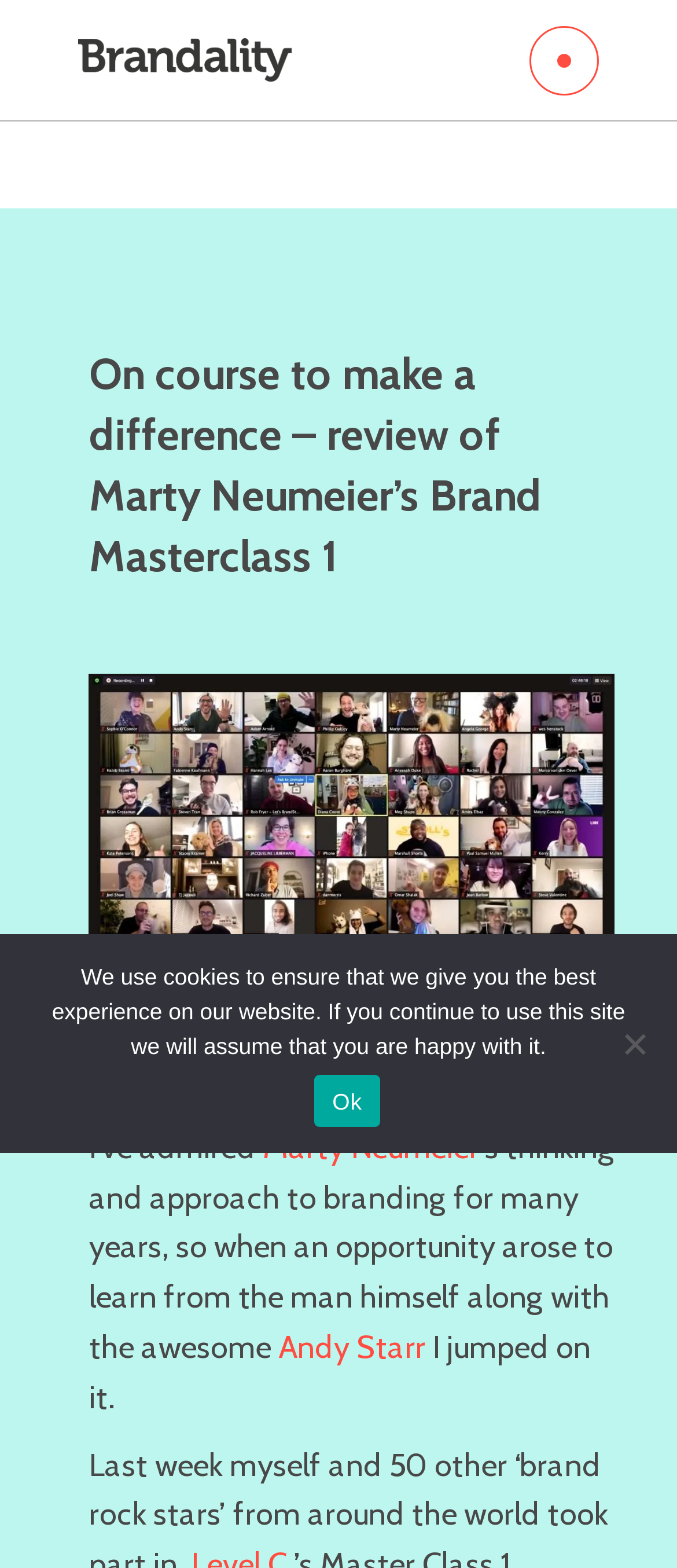Extract the bounding box coordinates of the UI element described by: "alt="Mobile Logo"". The coordinates should include four float numbers ranging from 0 to 1, e.g., [left, top, right, bottom].

[0.115, 0.024, 0.431, 0.052]